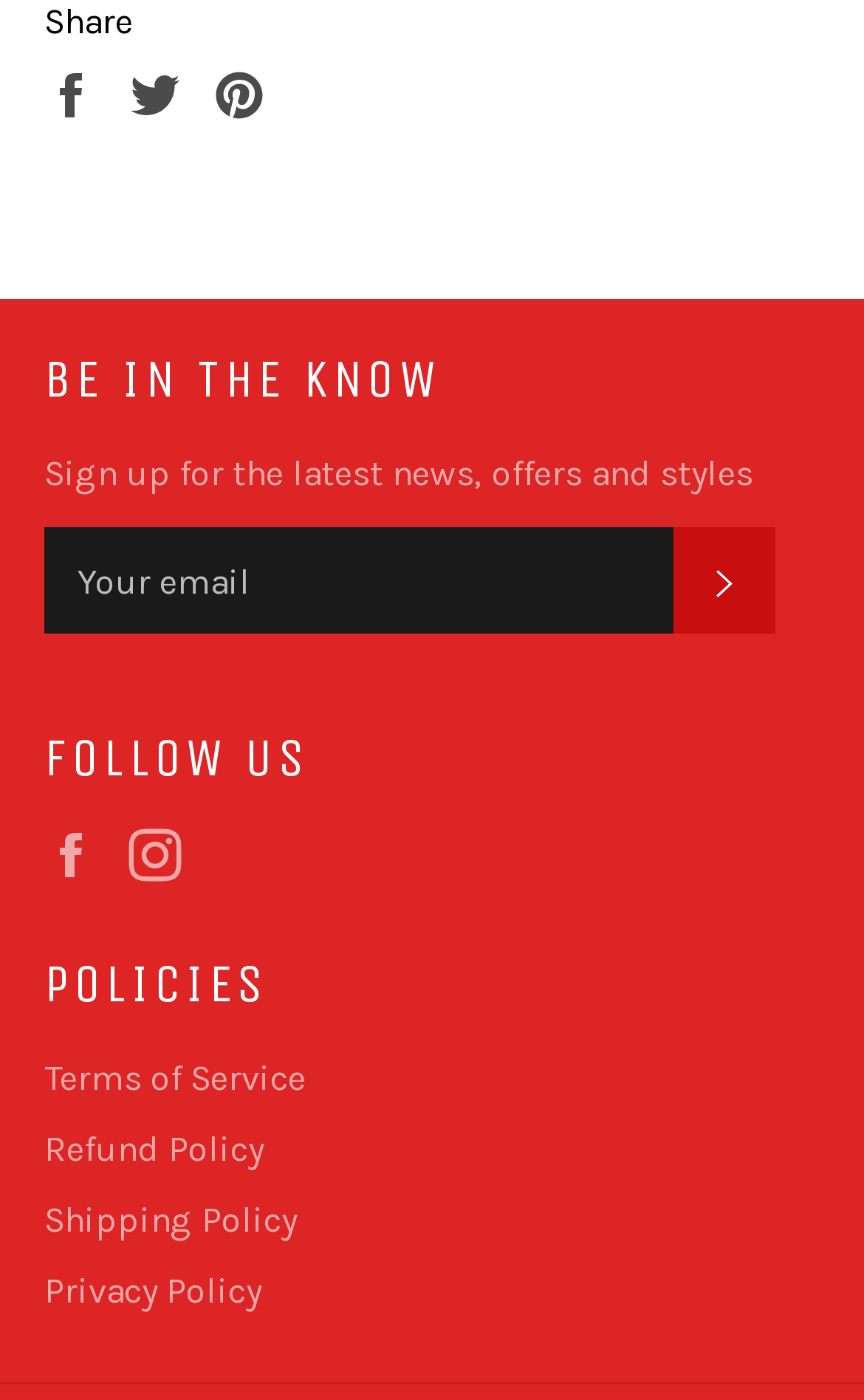Please determine the bounding box coordinates of the element's region to click in order to carry out the following instruction: "Subscribe to the newsletter". The coordinates should be four float numbers between 0 and 1, i.e., [left, top, right, bottom].

[0.779, 0.377, 0.897, 0.453]